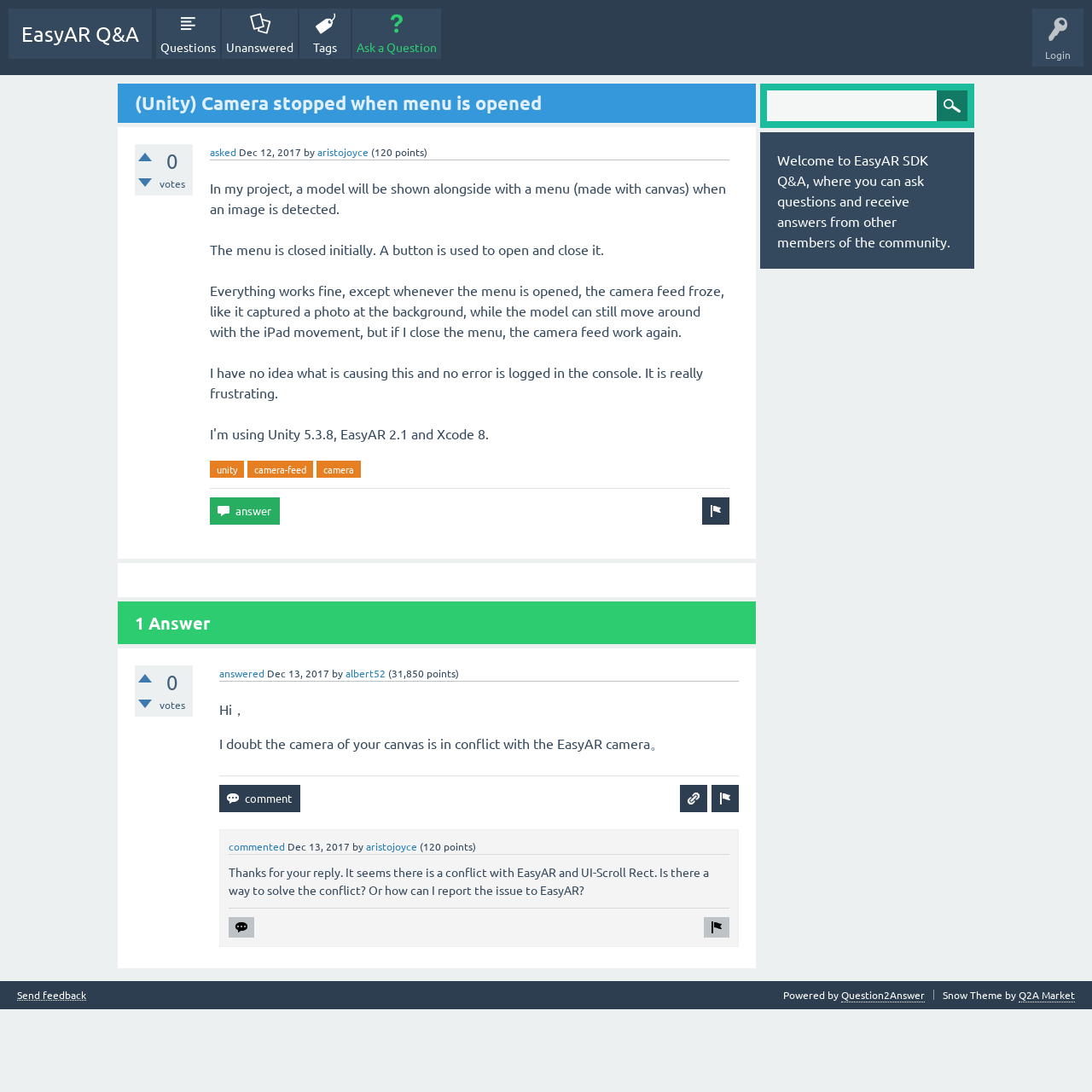What is the purpose of the button with the '+' symbol?
Using the image, respond with a single word or phrase.

To increase the vote count